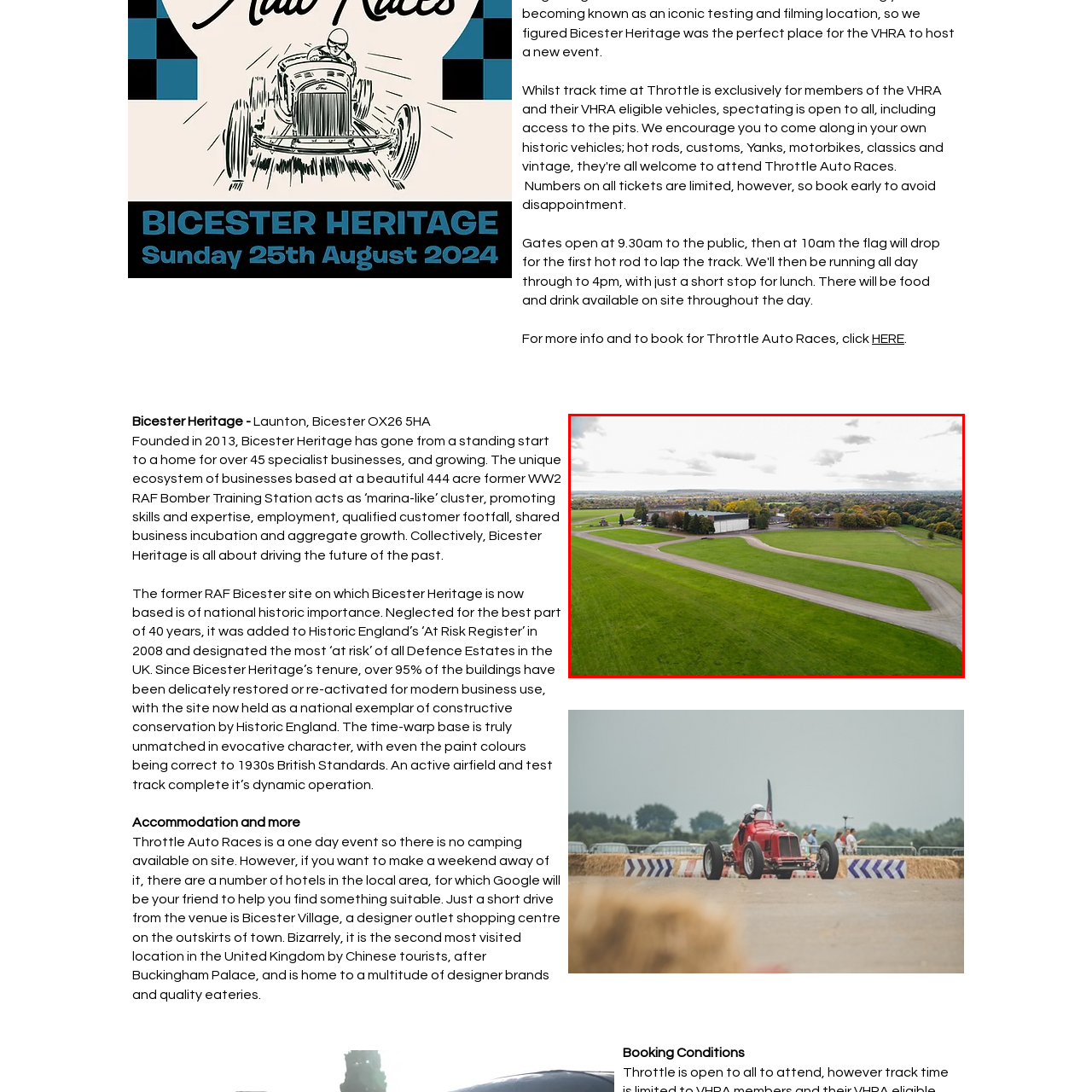Observe the image enclosed by the red rectangle, then respond to the question in one word or phrase:
When was the site established?

2013